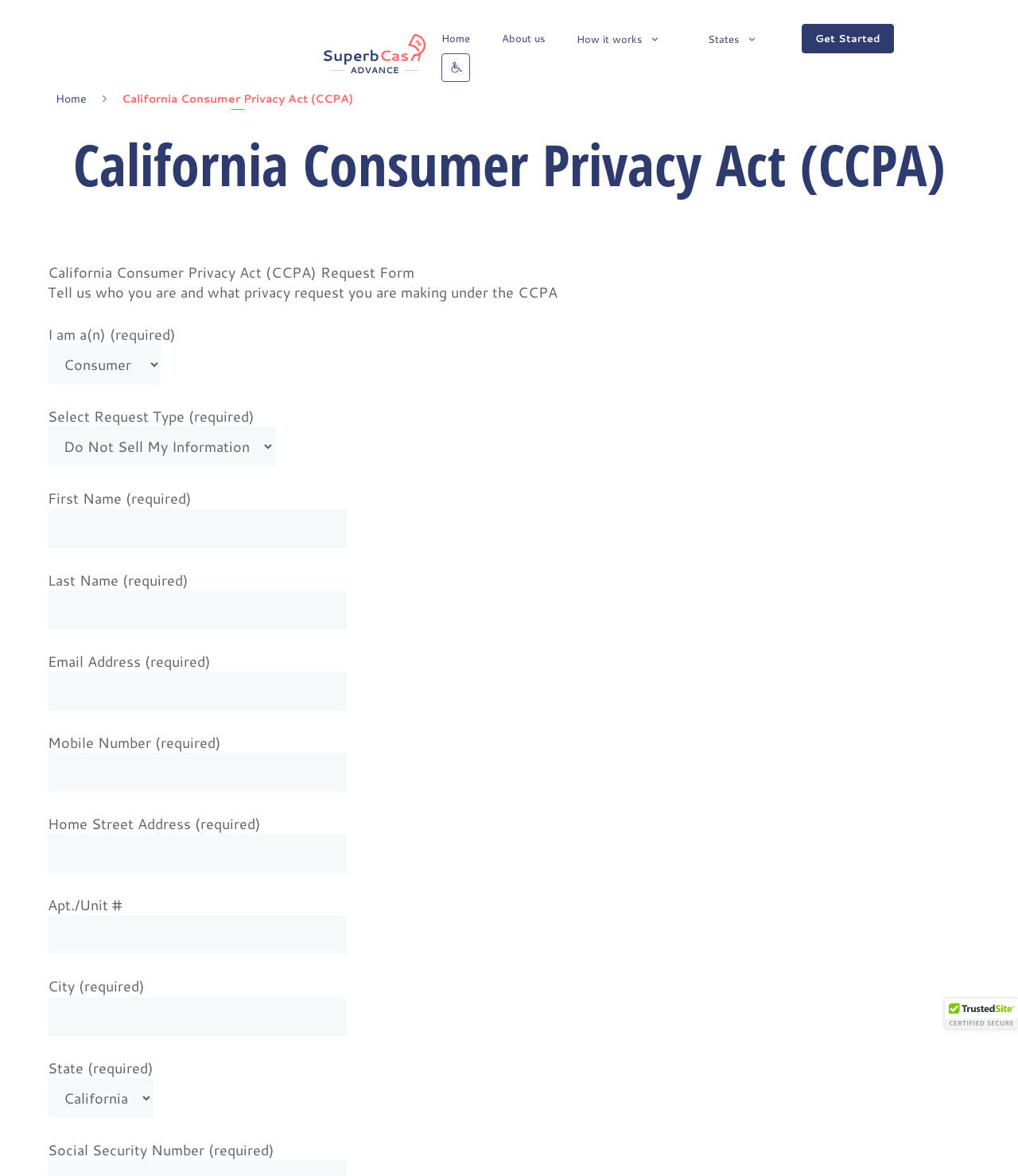Find the bounding box coordinates of the clickable area that will achieve the following instruction: "Select a request type from the dropdown".

[0.047, 0.363, 0.27, 0.397]